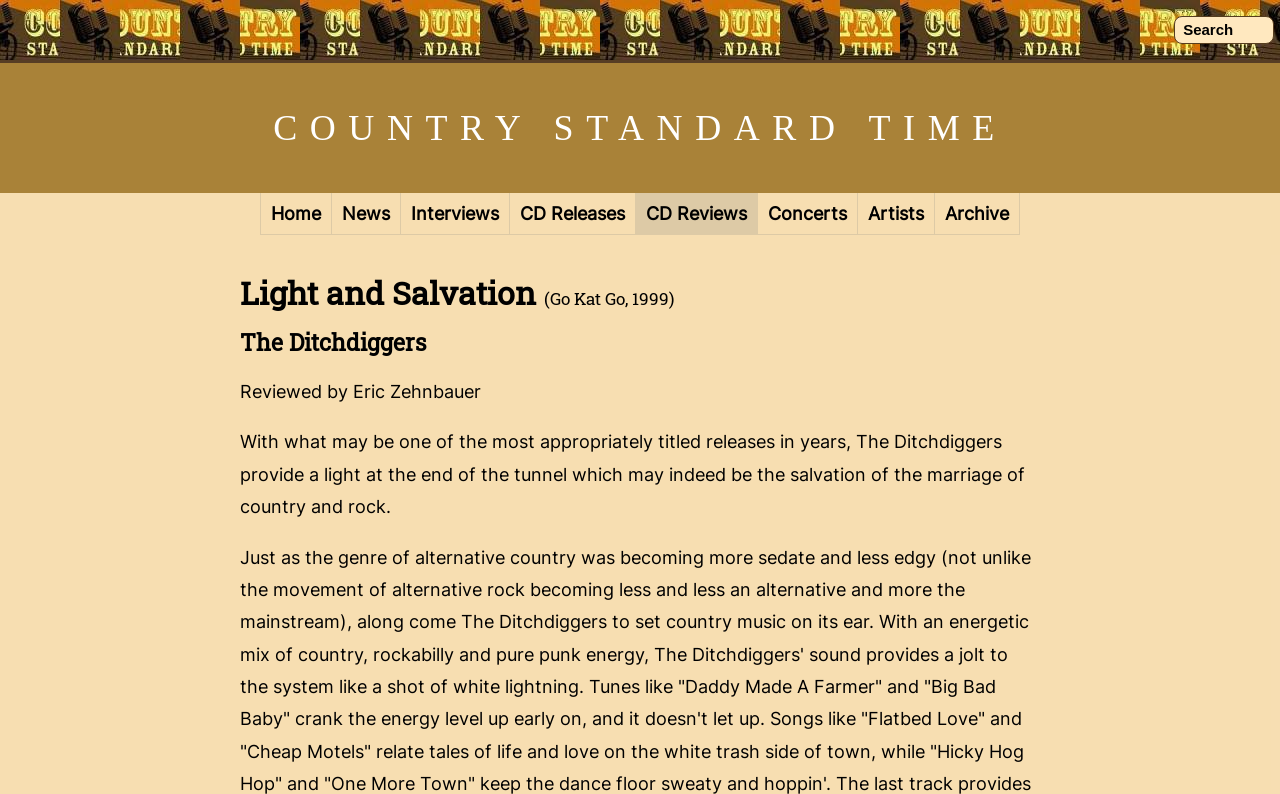Determine the bounding box for the UI element as described: "Archive". The coordinates should be represented as four float numbers between 0 and 1, formatted as [left, top, right, bottom].

[0.73, 0.243, 0.797, 0.296]